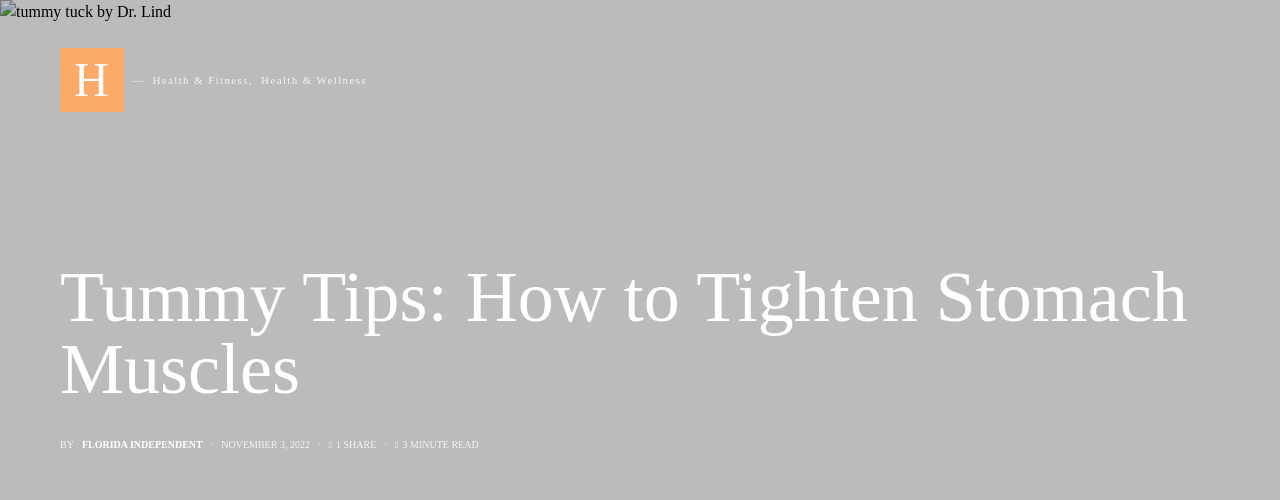How long does it take to read the article?
Look at the image and respond with a one-word or short phrase answer.

3 minutes